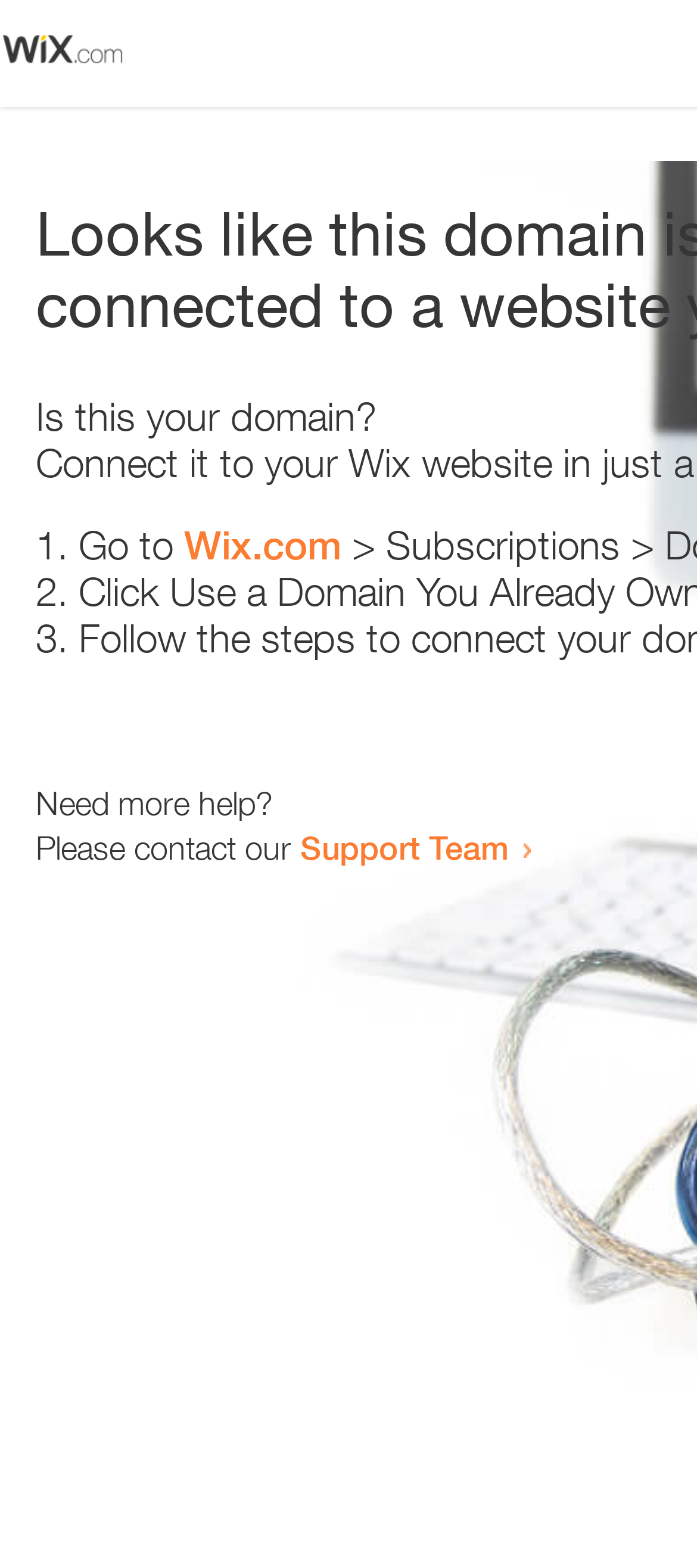Explain the contents of the webpage comprehensively.

The webpage appears to be an error page, with a small image at the top left corner. Below the image, there is a heading that reads "Is this your domain?" centered on the page. 

Underneath the heading, there is a numbered list with three items. The first item starts with "1." and is followed by the text "Go to" and a link to "Wix.com". The second item starts with "2." and the third item starts with "3.", but their contents are not specified. 

Below the list, there is a section that asks "Need more help?" and provides a contact option, stating "Please contact our Support Team" with a link to the Support Team.